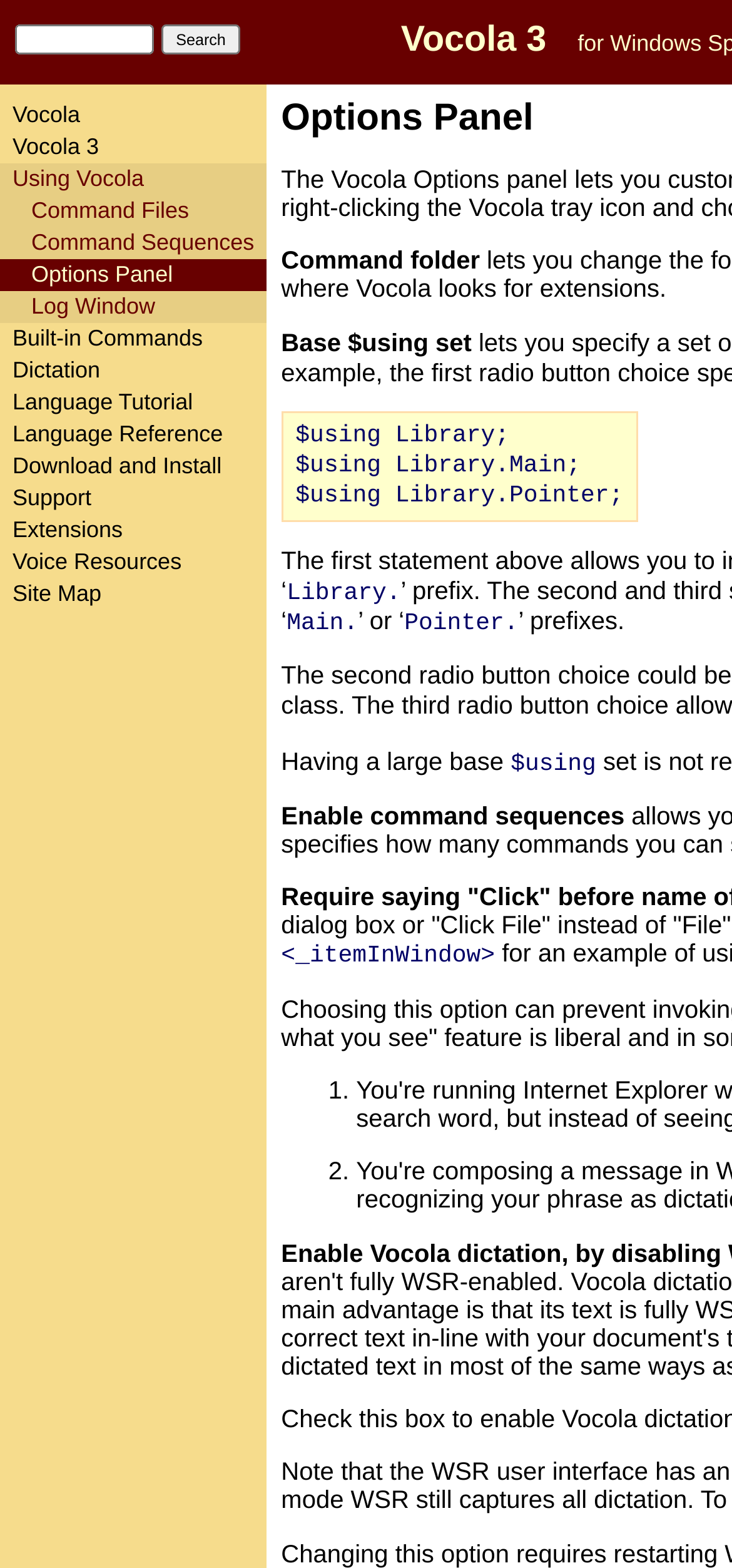Based on the element description Extensions, identify the bounding box coordinates for the UI element. The coordinates should be in the format (top-left x, top-left y, bottom-right x, bottom-right y) and within the 0 to 1 range.

[0.0, 0.33, 0.185, 0.346]